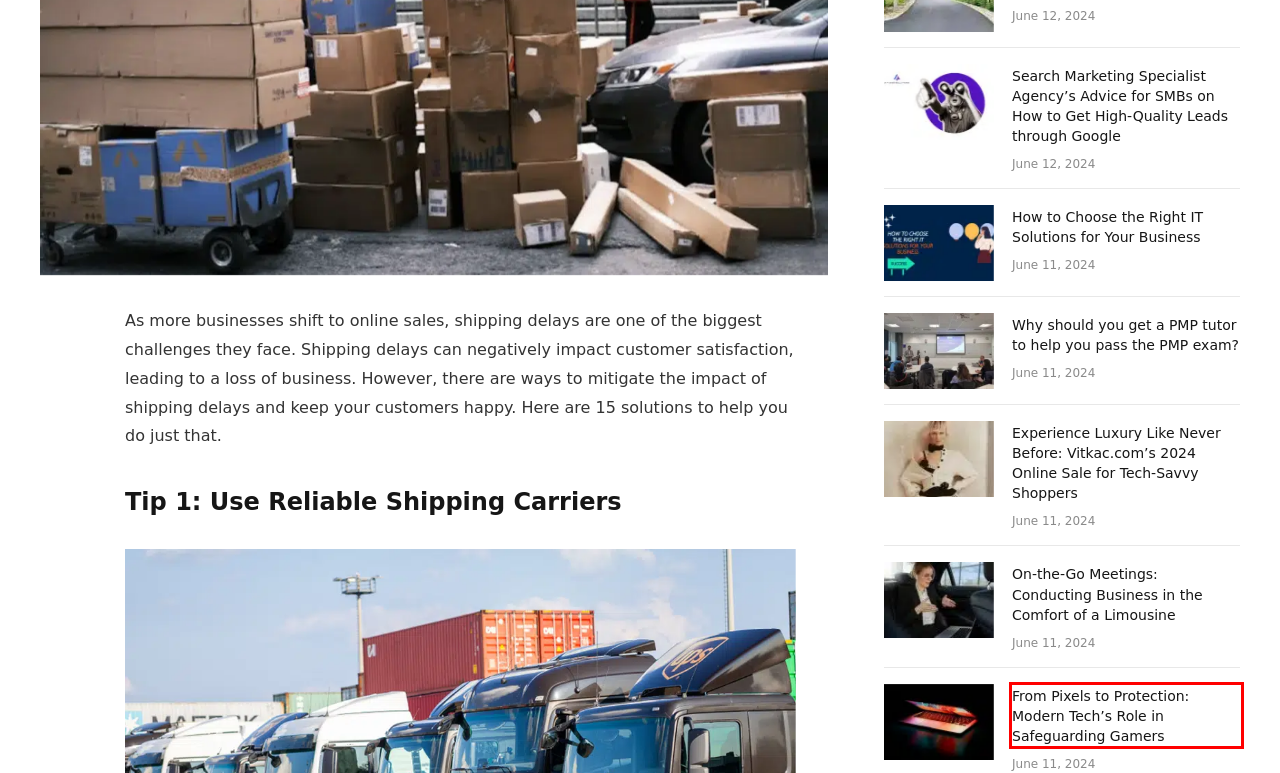You have a screenshot of a webpage with a red rectangle bounding box around an element. Identify the best matching webpage description for the new page that appears after clicking the element in the bounding box. The descriptions are:
A. Mastering Local Service Ads: Strategies for Effective Management
B. Shipping Supplies & Materials for Bulk Hazardous Packing by ASC, Inc.
C. On-the-Go Meetings: Conducting Business in the Comfort of a Limousine
D. Experience Luxury Like Never Before: Vitkac.com's 2024 Online Sale for Tech-Savvy Shoppers
E. From Pixels to Protection: Modern Tech's Role in Safeguarding Gamers
F. How to Choose the Right IT Solutions for Your Business
G. Why should you get a PMP tutor to help you pass the PMP exam?
H. Search Marketing Specialist Agency's Advice for SMBs on How to Get High-Quality Leads through Google

E